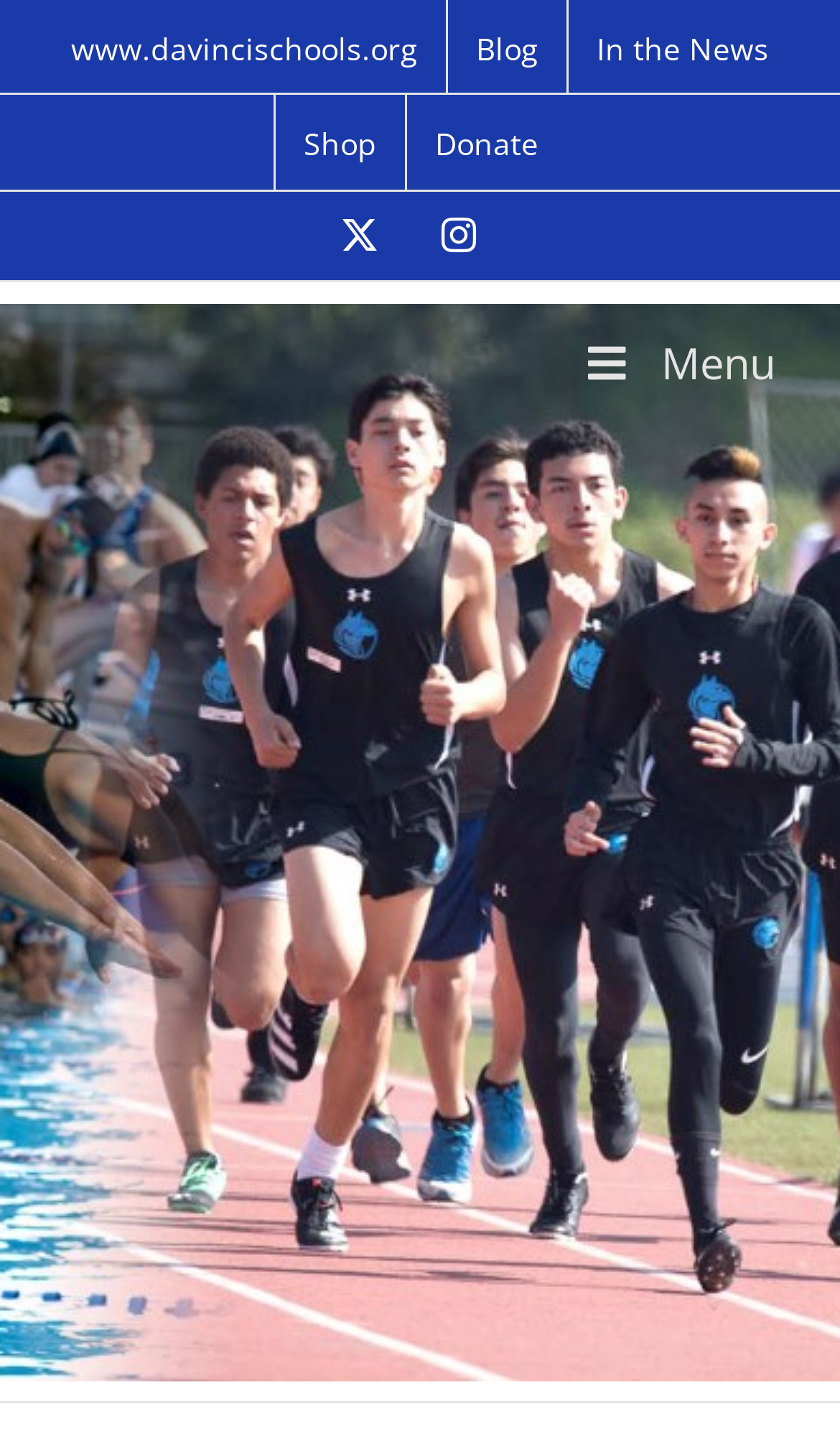How many links are in the secondary menu?
Answer the question with a detailed and thorough explanation.

The secondary menu has 5 links, which are 'www.davincischools.org', 'Blog', 'In the News', 'Shop', and 'Donate'. These links can be found in the navigation element with the description 'Secondary Menu'.